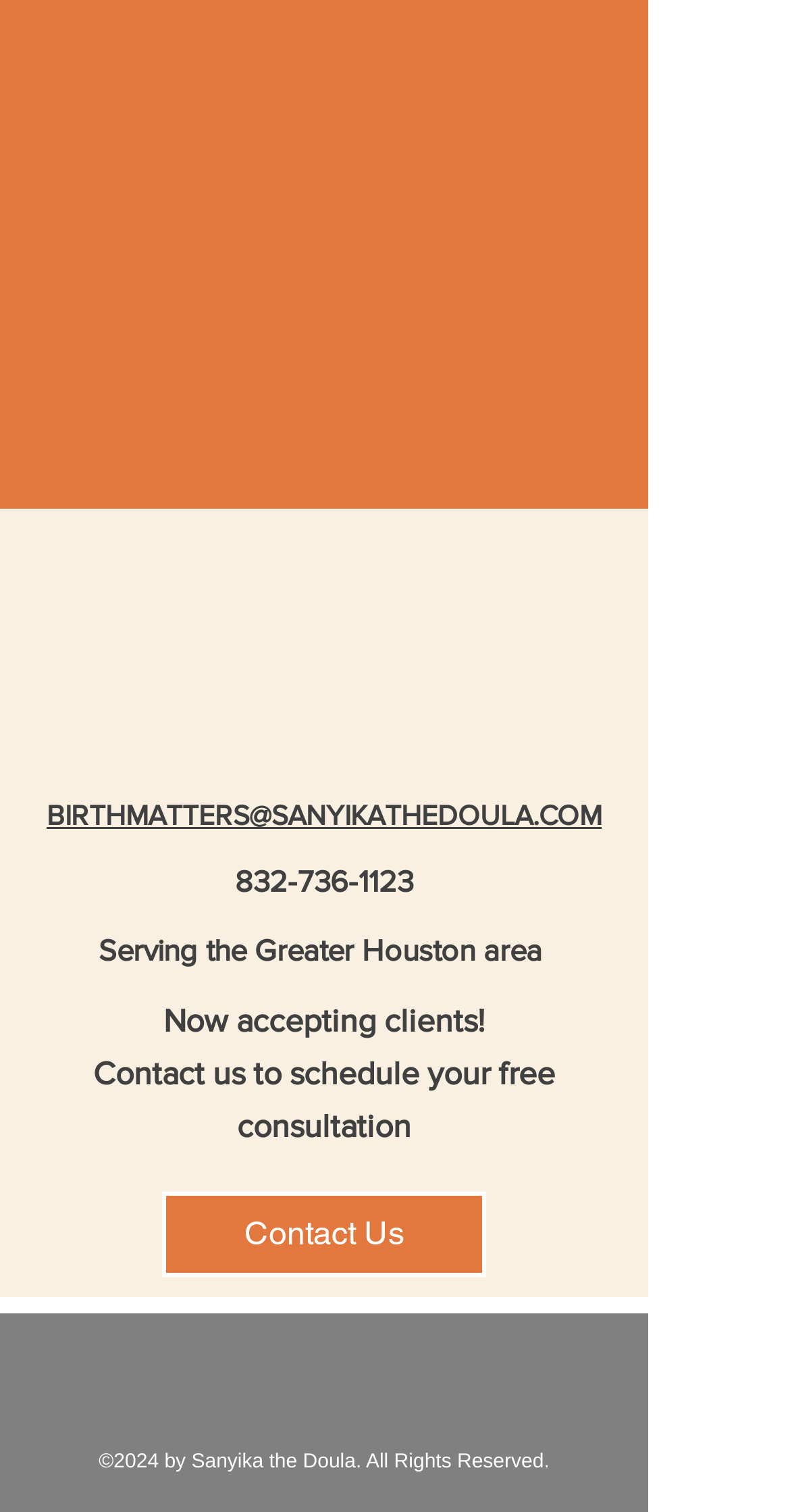Find the bounding box coordinates for the HTML element described in this sentence: "BIRTHMATTERS@SANYIKATHEDOULA.COM". Provide the coordinates as four float numbers between 0 and 1, in the format [left, top, right, bottom].

[0.059, 0.527, 0.762, 0.551]